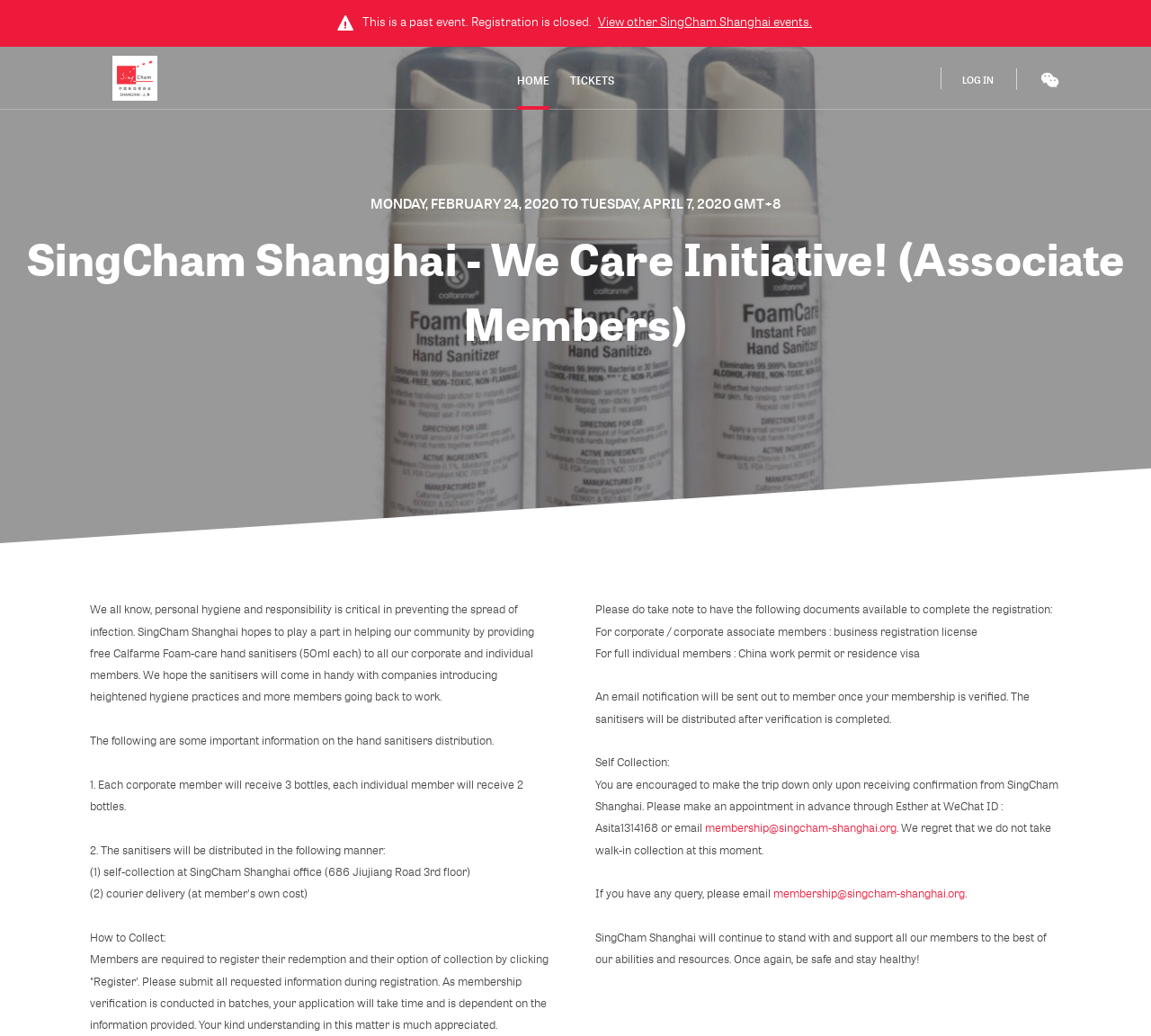Answer with a single word or phrase: 
What is required for corporate members to complete the registration?

Business registration license